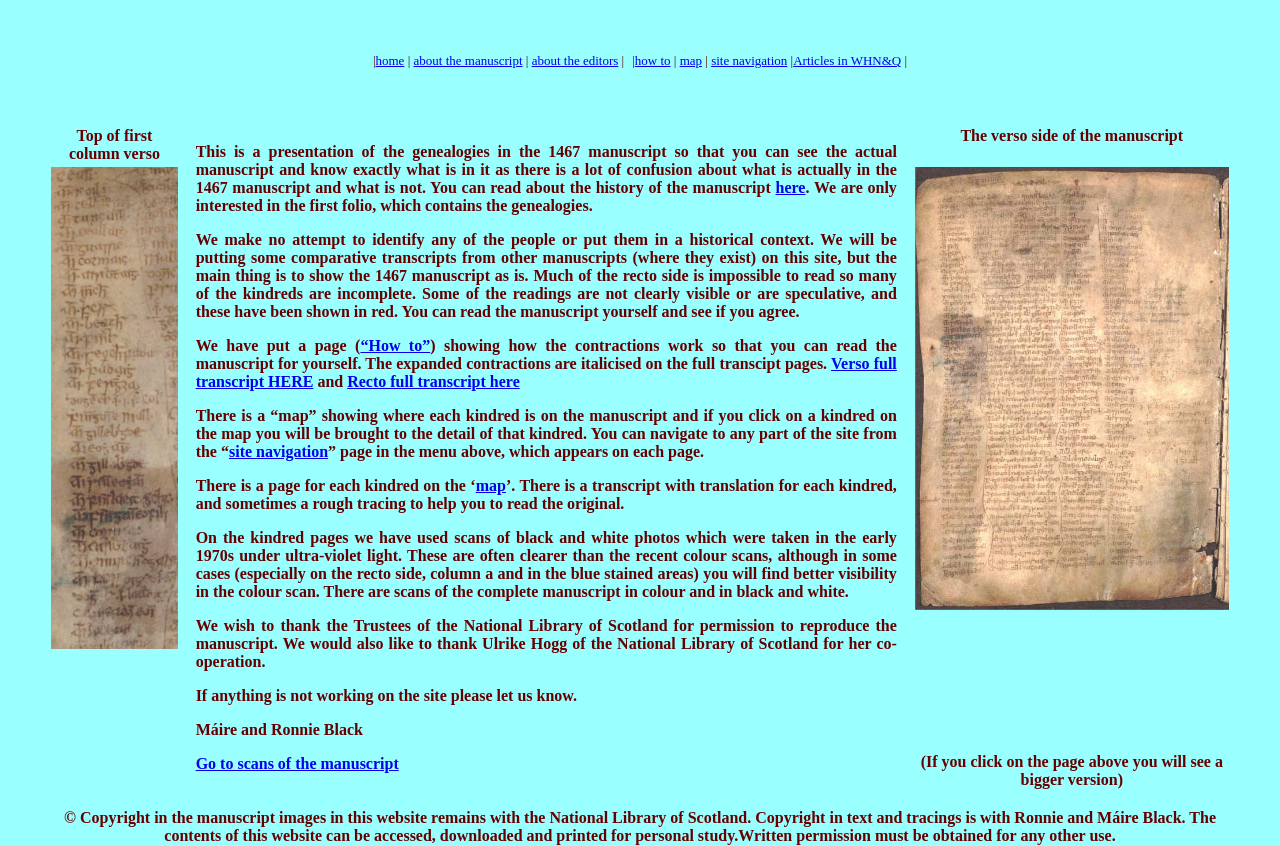Determine the bounding box coordinates of the UI element that matches the following description: "Recto full transcript here". The coordinates should be four float numbers between 0 and 1 in the format [left, top, right, bottom].

[0.271, 0.441, 0.406, 0.461]